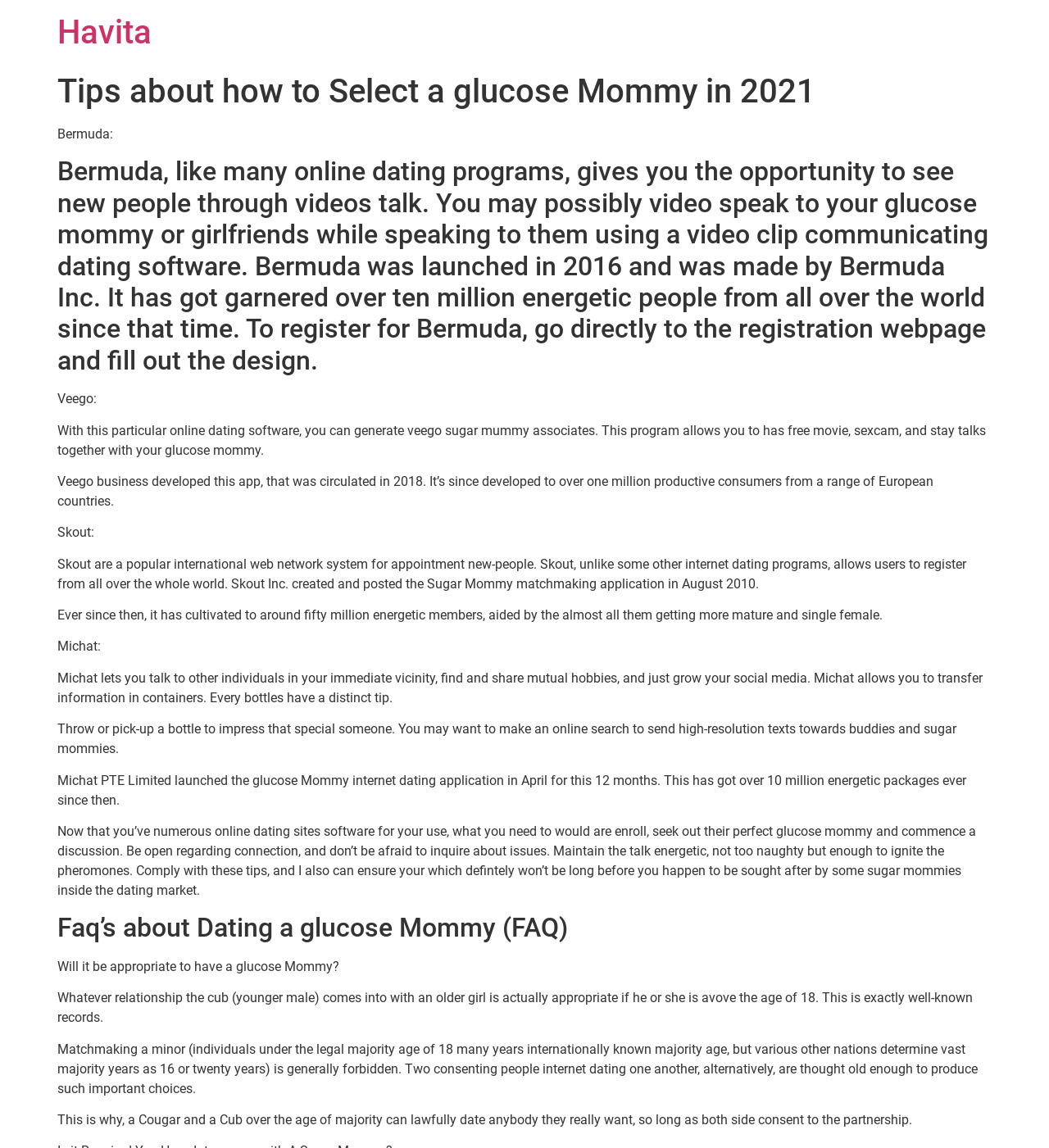How many active users does Skout have?
Based on the screenshot, provide a one-word or short-phrase response.

fifty million